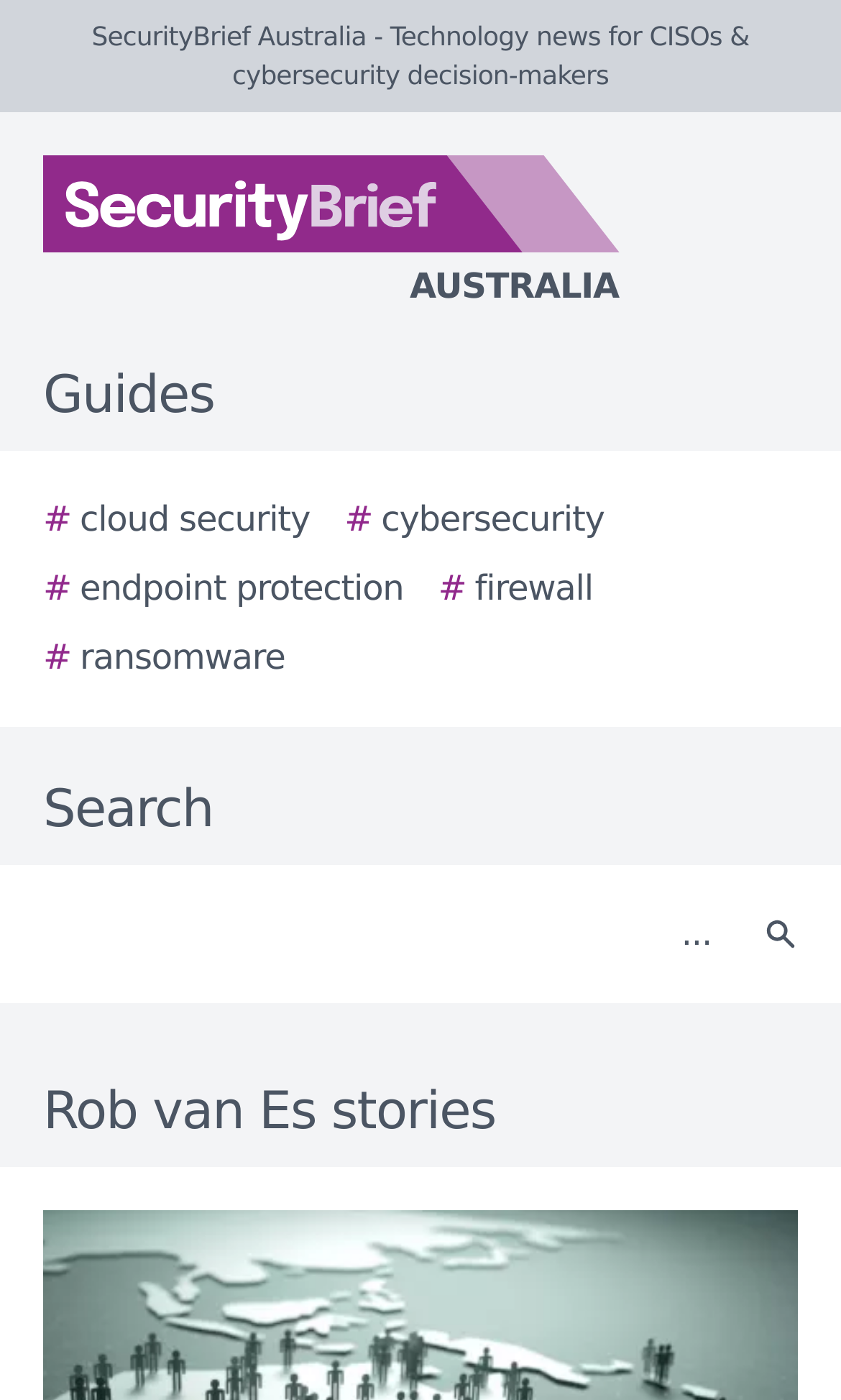Using the provided element description: "Home", identify the bounding box coordinates. The coordinates should be four floats between 0 and 1 in the order [left, top, right, bottom].

None